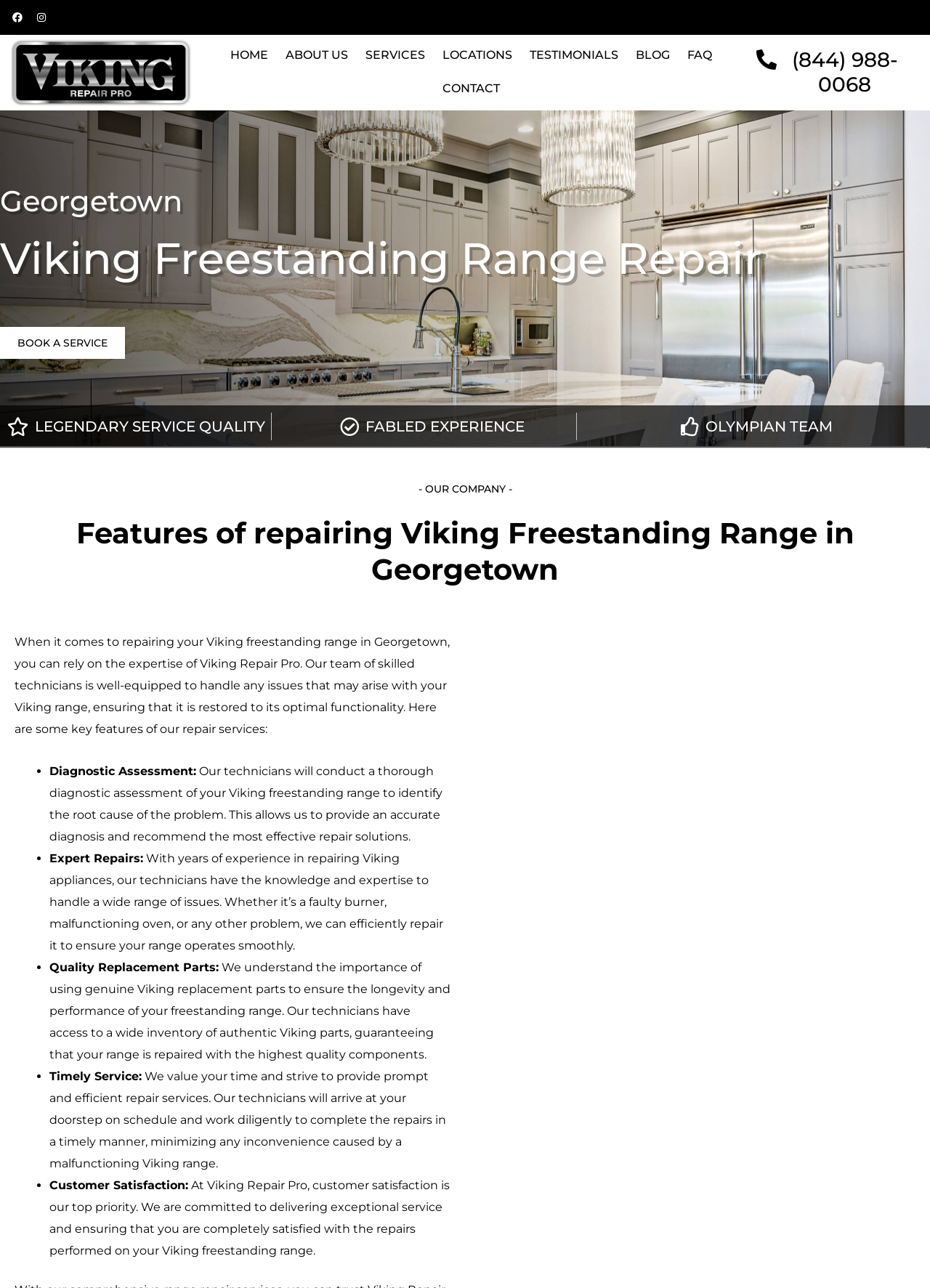Find the bounding box coordinates of the clickable area required to complete the following action: "Go to the home page".

None